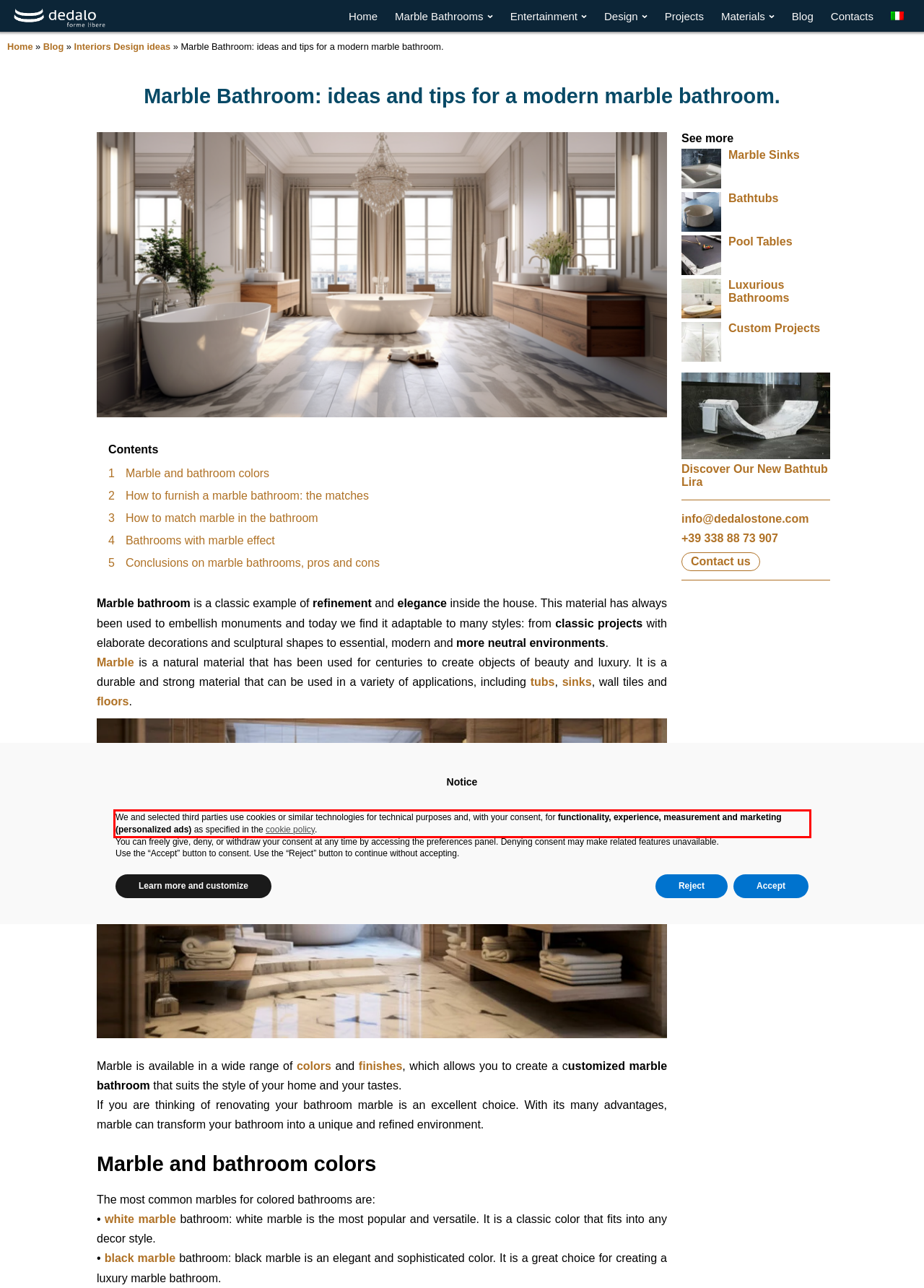You are looking at a screenshot of a webpage with a red rectangle bounding box. Use OCR to identify and extract the text content found inside this red bounding box.

We and selected third parties use cookies or similar technologies for technical purposes and, with your consent, for functionality, experience, measurement and marketing (personalized ads) as specified in the cookie policy.